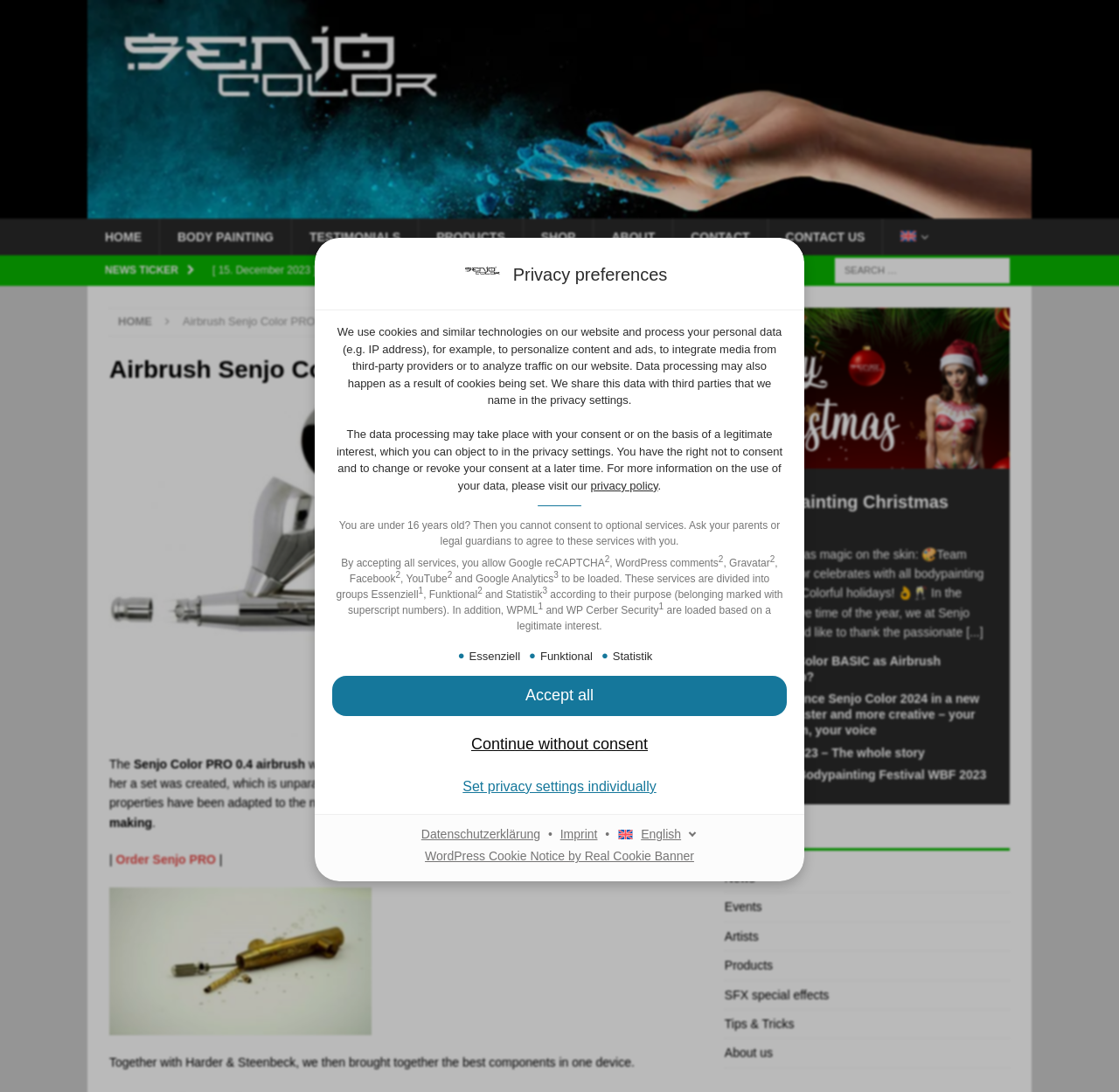Use a single word or phrase to answer the following:
What is the purpose of the 'Set privacy settings individually' link?

Customize privacy settings